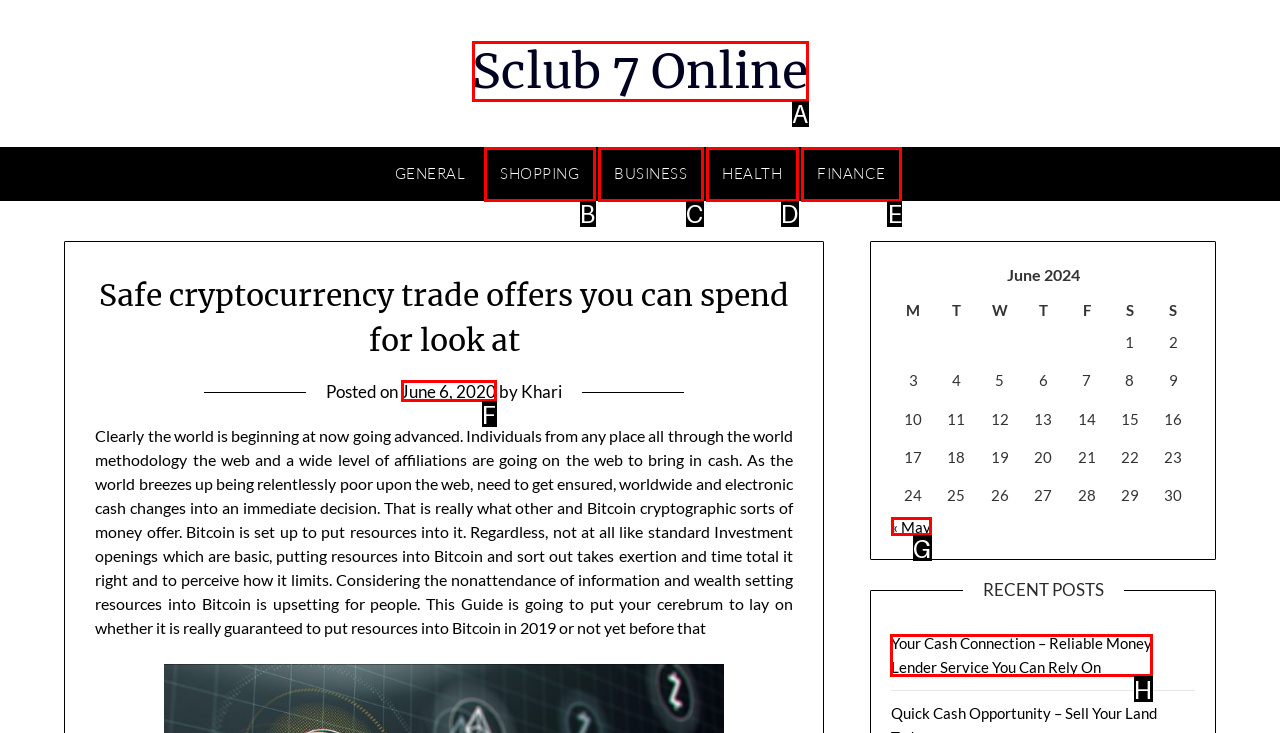Choose the letter of the UI element necessary for this task: Read the recent post 'Your Cash Connection – Reliable Money Lender Service You Can Rely On'
Answer with the correct letter.

H